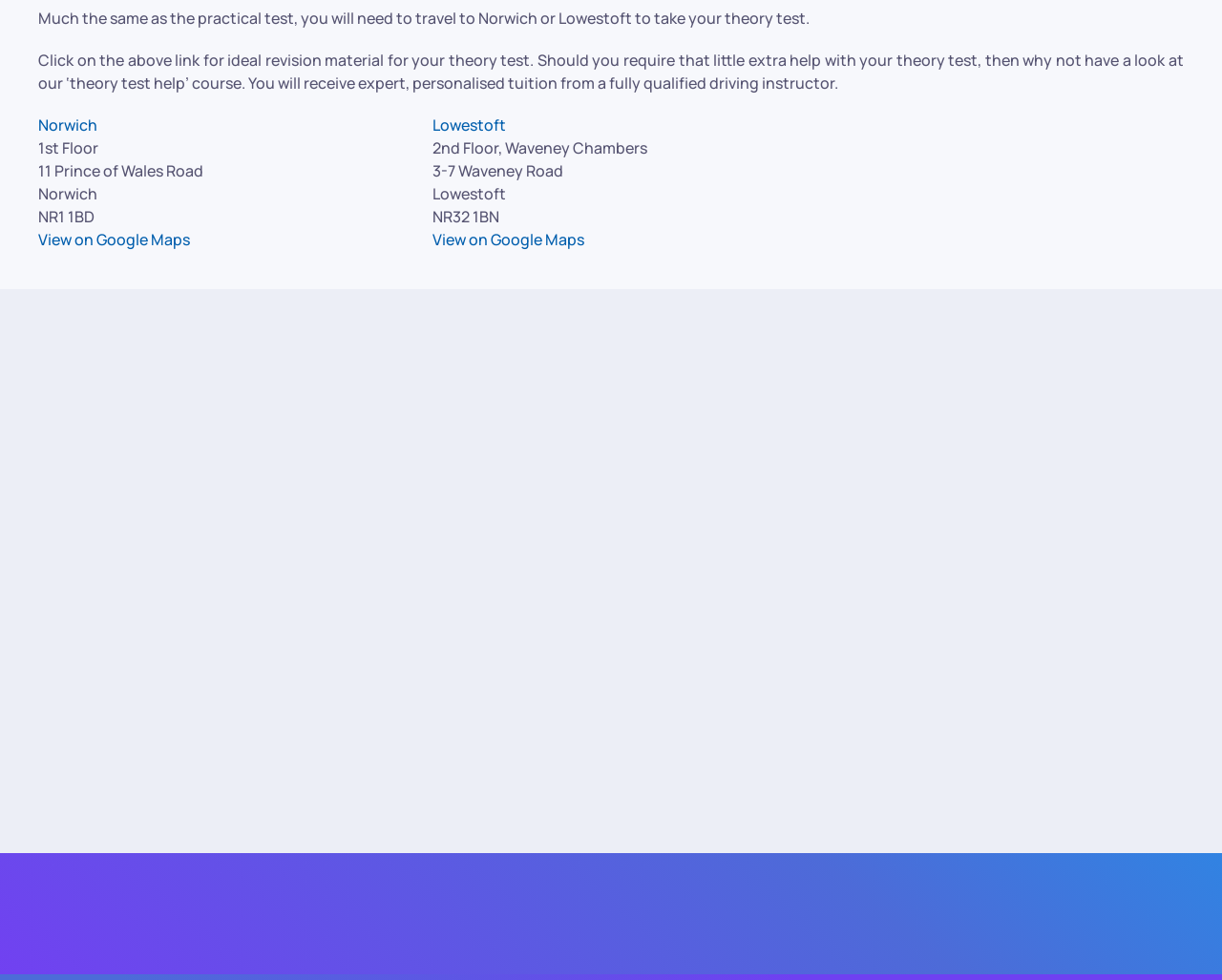Specify the bounding box coordinates of the element's region that should be clicked to achieve the following instruction: "Go to the 'Driving Instructor Jobs' page". The bounding box coordinates consist of four float numbers between 0 and 1, in the format [left, top, right, bottom].

[0.031, 0.913, 0.197, 0.952]